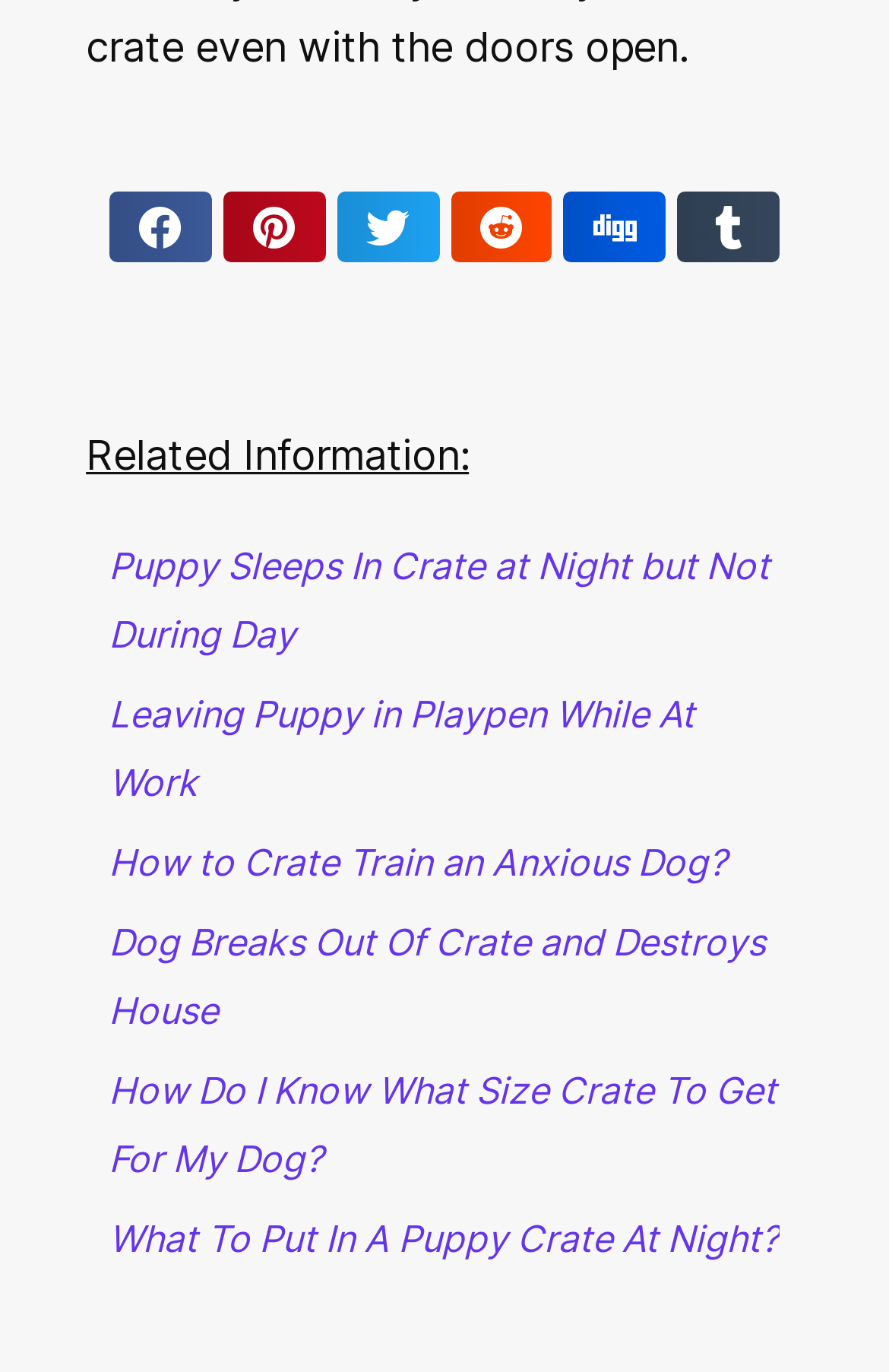How many article links are in the related information section?
Provide a short answer using one word or a brief phrase based on the image.

6